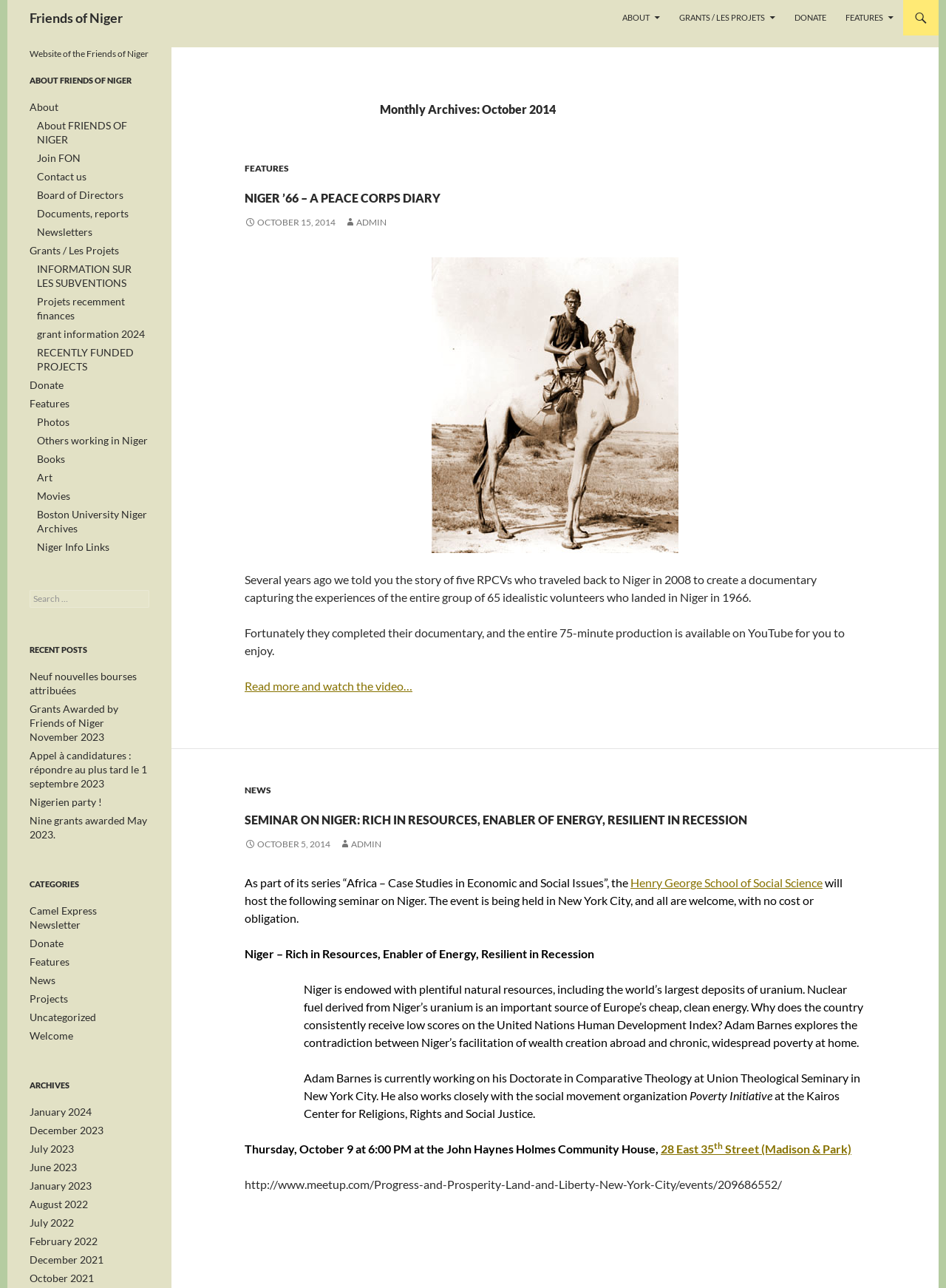For the element described, predict the bounding box coordinates as (top-left x, top-left y, bottom-right x, bottom-right y). All values should be between 0 and 1. Element description: Nigerien party !

[0.031, 0.568, 0.095, 0.576]